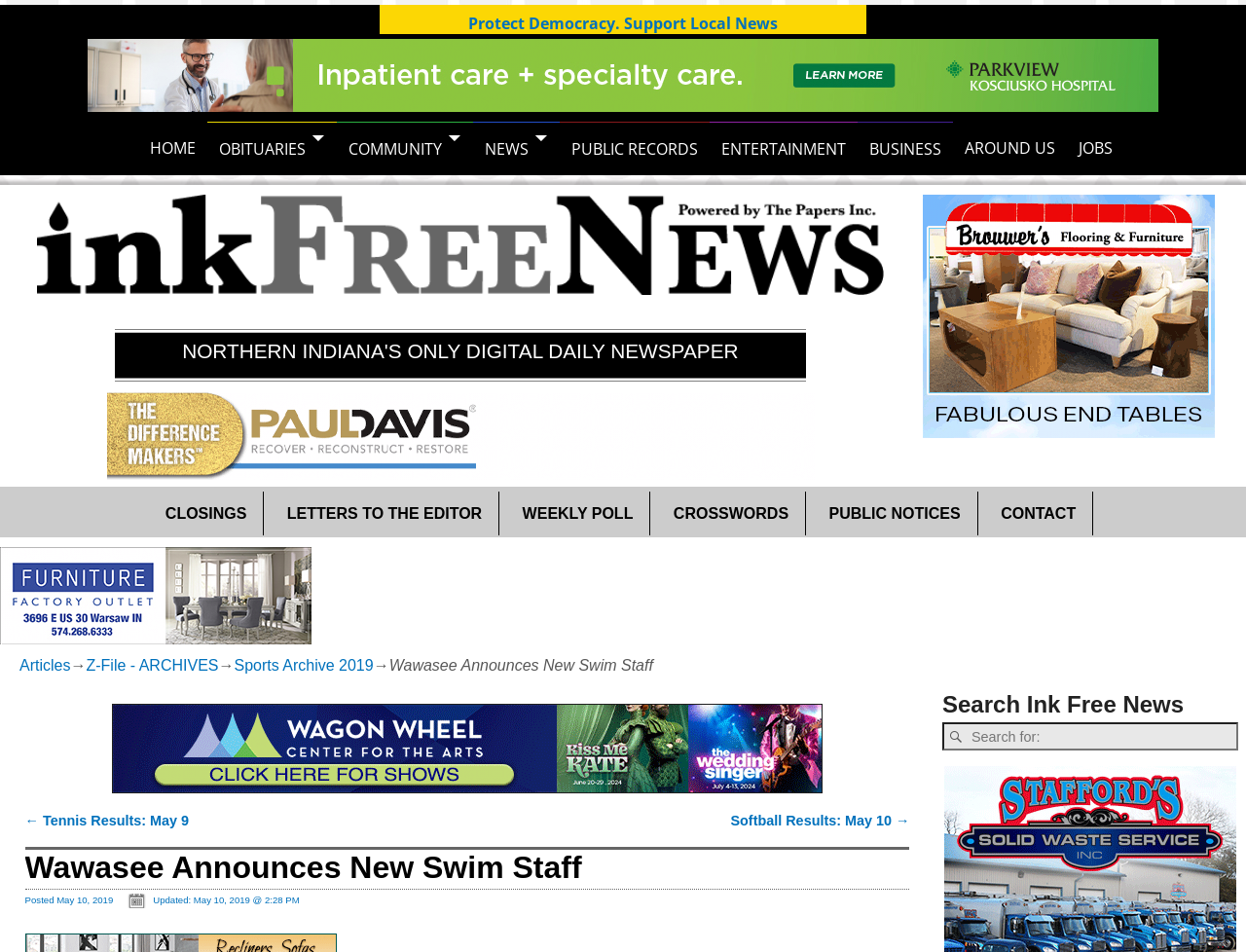Utilize the details in the image to give a detailed response to the question: What is the purpose of the search box?

I determined the answer by looking at the heading 'Search Ink Free News' which is above the search box, indicating that the search box is for searching the news website.